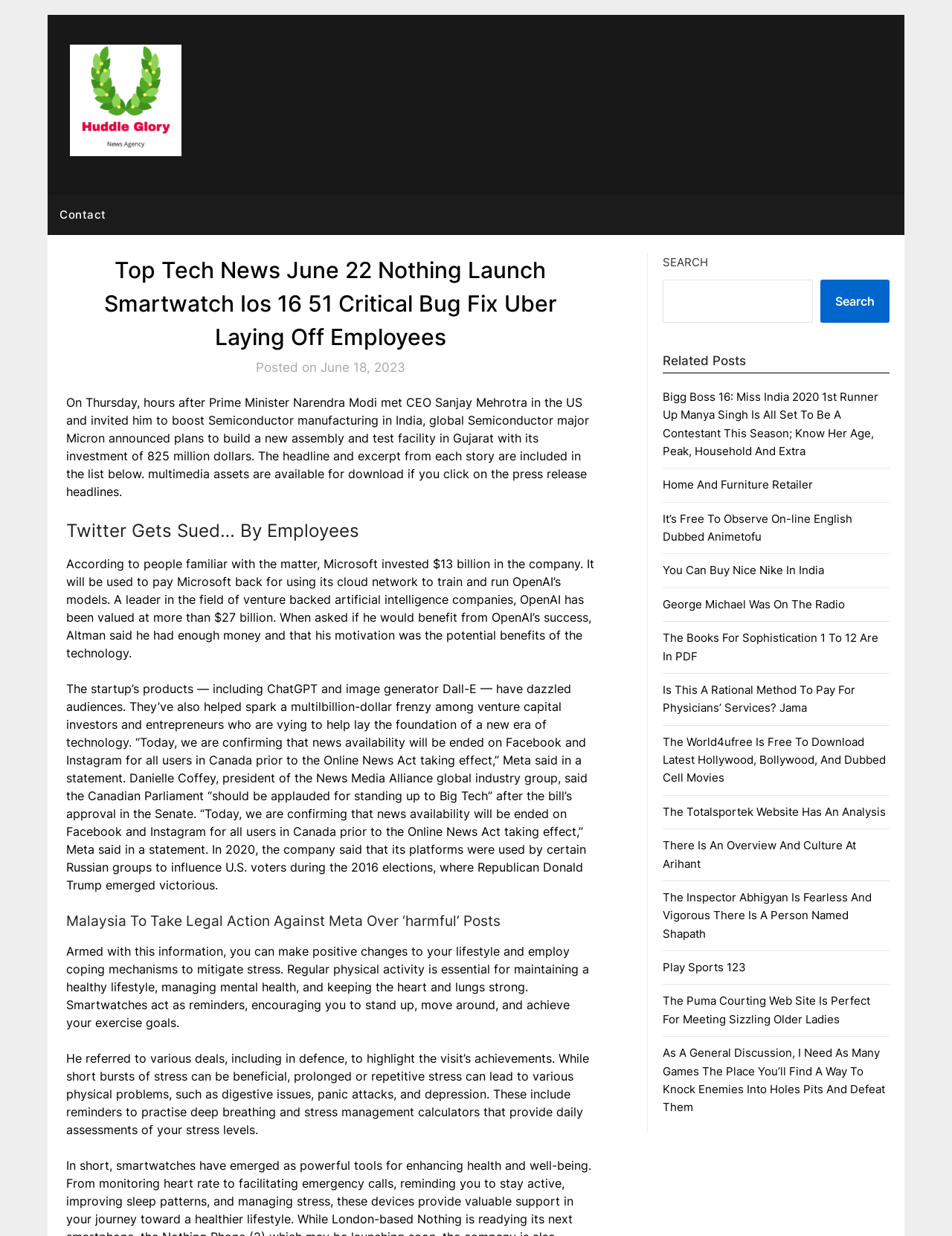Give a detailed overview of the webpage's appearance and contents.

This webpage appears to be a news aggregator or blog, featuring a collection of tech-related news articles and summaries. At the top, there is a header section with a link to "Huddle Glory" and an image with the same name. Below this, there is a navigation menu with a link to "Contact".

The main content area is divided into several sections, each featuring a news article or summary. The first section has a heading "Top Tech News June 22" and a brief summary of a news article about Prime Minister Narendra Modi's meeting with CEO Sanjay Mehrotra and the announcement of a new semiconductor manufacturing facility in Gujarat.

Below this, there are several other news article summaries, each with its own heading and text. These articles cover a range of topics, including Twitter being sued by employees, Microsoft's investment in OpenAI, and Meta's decision to end news availability on Facebook and Instagram in Canada.

On the right-hand side of the page, there is a complementary section with a search bar and a heading "Related Posts". Below this, there are several links to other news articles or blog posts, covering a range of topics including entertainment, sports, and technology.

Overall, the webpage appears to be a news aggregator or blog, featuring a collection of tech-related news articles and summaries, as well as a search function and related links.